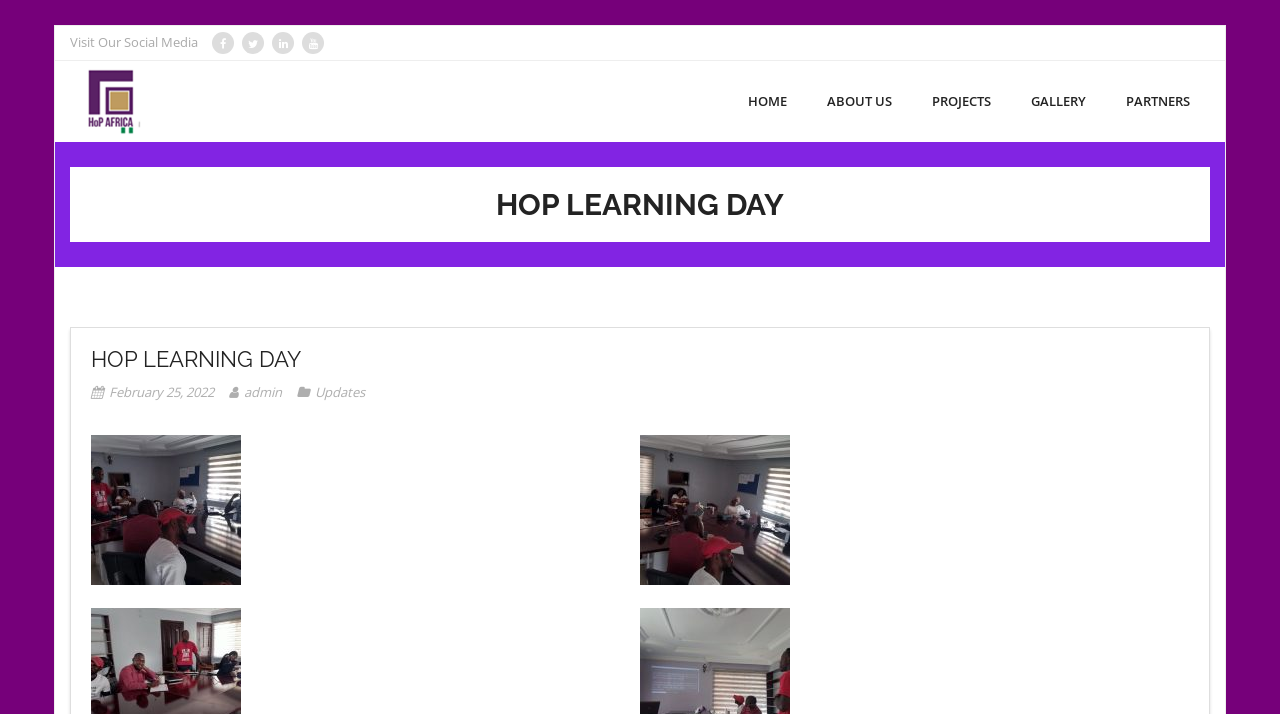Give a comprehensive overview of the webpage, including key elements.

The webpage is about HoP Learning Day, which is part of HOP AFRICA. At the top left corner, there is a link to skip to the content. Below it, there is a layout table with a row of social media links, including Facebook, Twitter, LinkedIn, and Instagram, represented by their respective icons. Next to the social media links, there is an image of the HOP AFRICA logo.

To the right of the social media links, there is a navigation menu with links to HOME, ABOUT US, PROJECTS, GALLERY, and PARTNERS. Below the navigation menu, there is a large heading that reads "HOP LEARNING DAY" in bold font.

Under the heading, there is a section with a subheading that also reads "HOP LEARNING DAY". Below the subheading, there is a link to a date, "February 25, 2022", and a link to the author, "admin". Next to these links, there is a link to "Updates".

The main content of the webpage is divided into two columns. The left column has a description list with a link, and the right column has another description list with a link. The links in the description lists are not labeled, but they appear to be related to the HoP Learning Day event.